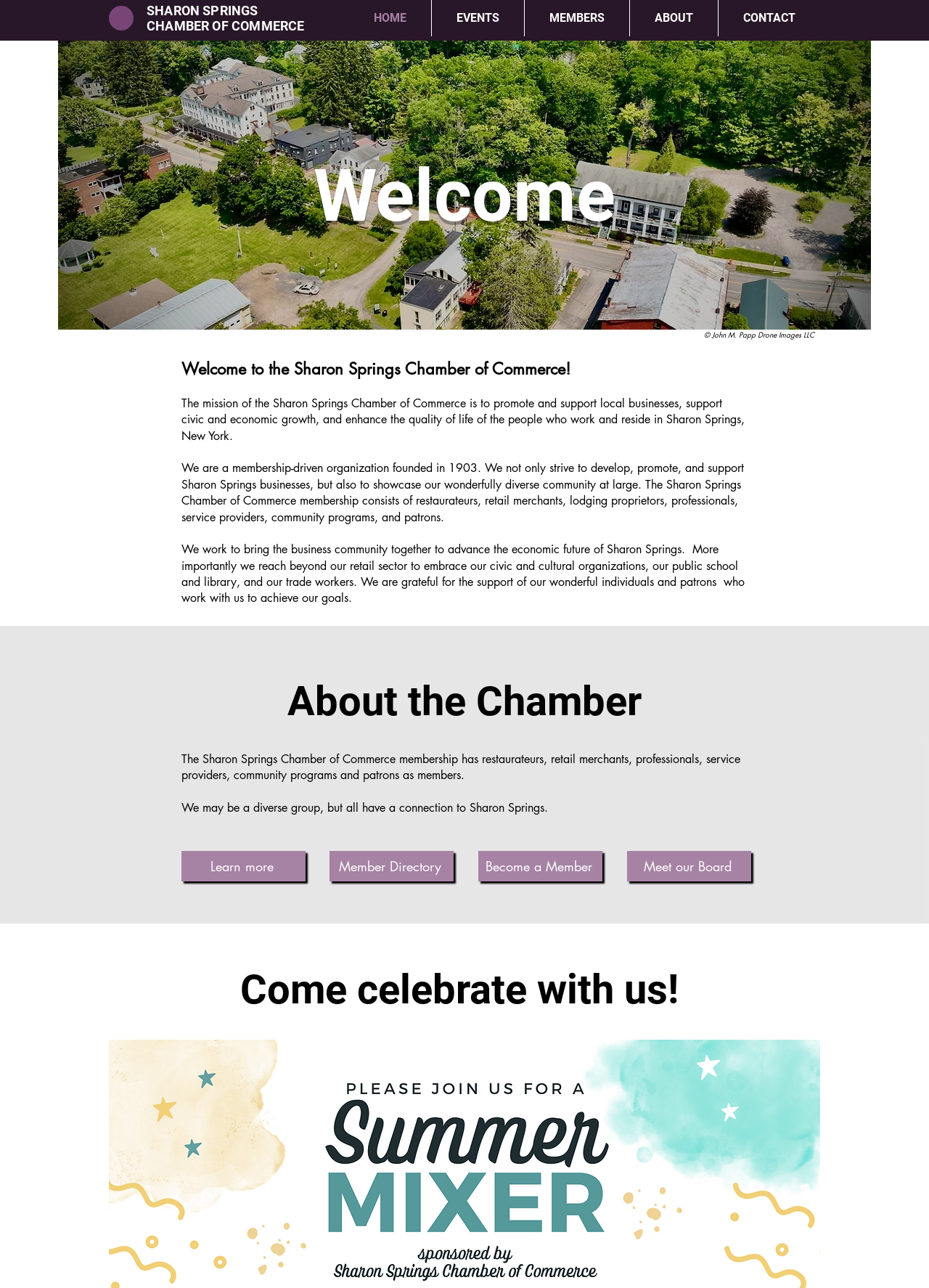Determine the bounding box for the UI element as described: "CONTACT". The coordinates should be represented as four float numbers between 0 and 1, formatted as [left, top, right, bottom].

[0.773, 0.0, 0.883, 0.028]